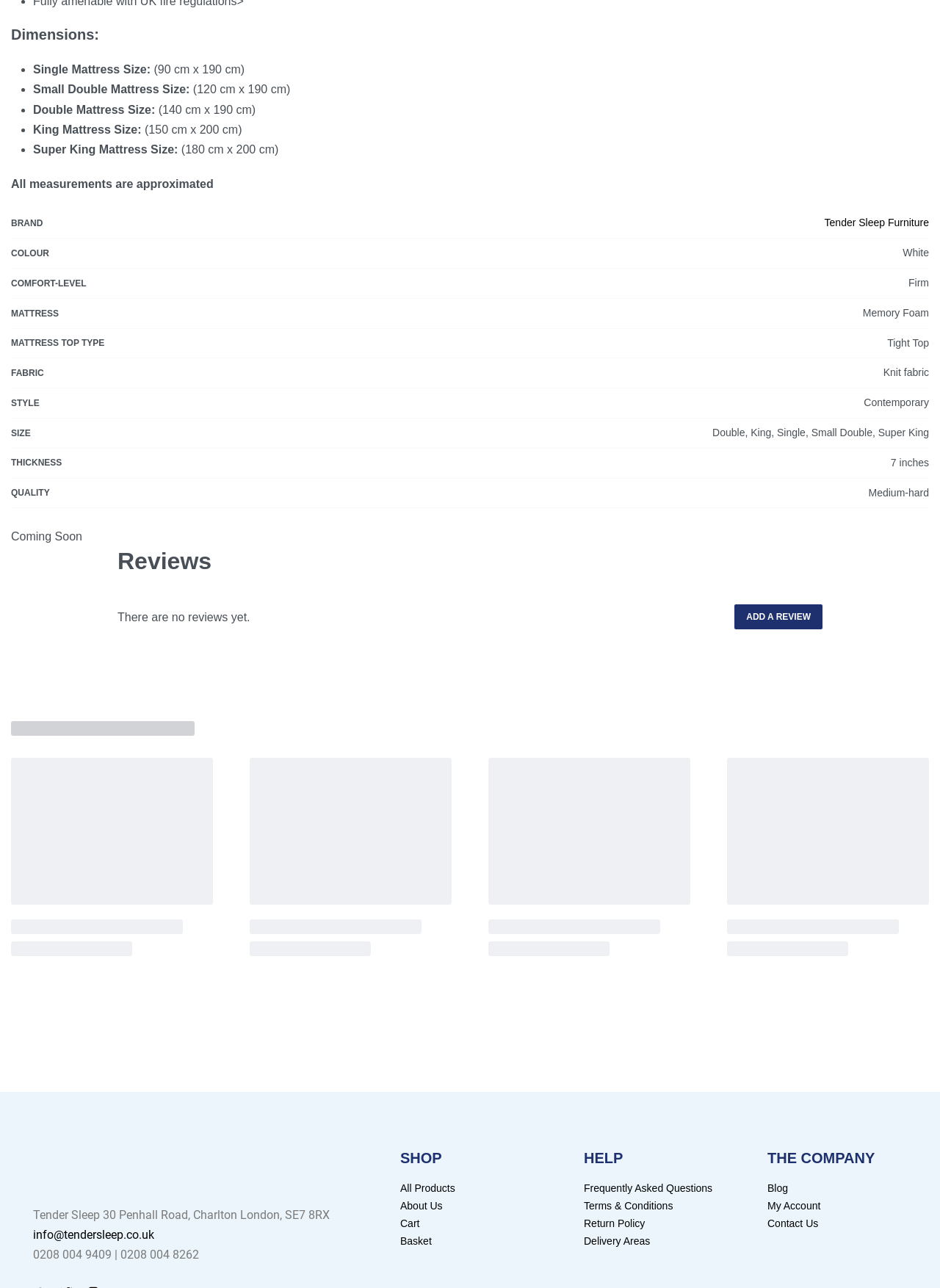Please answer the following question using a single word or phrase: How many reviews are there for this product?

0